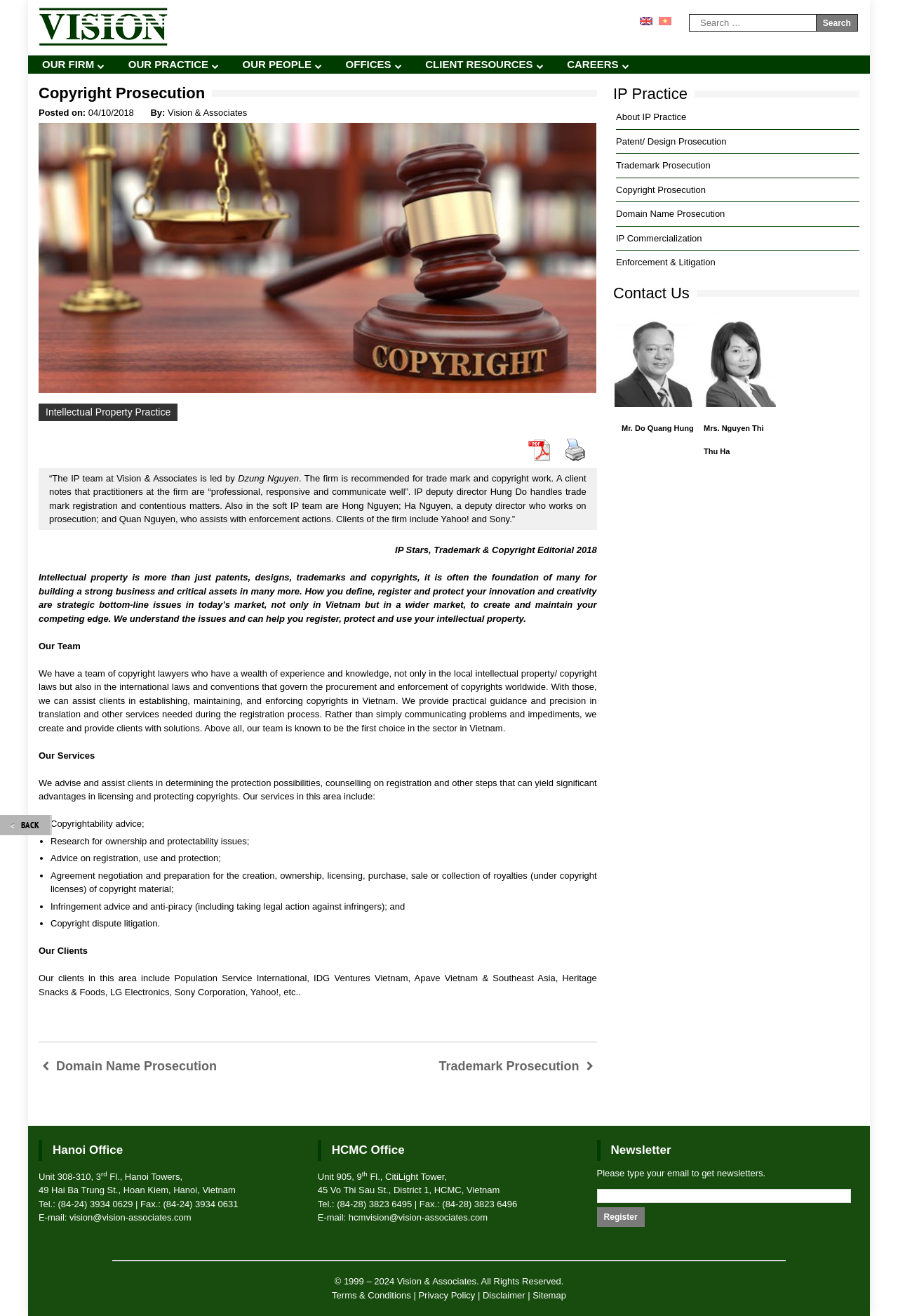Using the description: "Client Resources", determine the UI element's bounding box coordinates. Ensure the coordinates are in the format of four float numbers between 0 and 1, i.e., [left, top, right, bottom].

[0.474, 0.042, 0.593, 0.056]